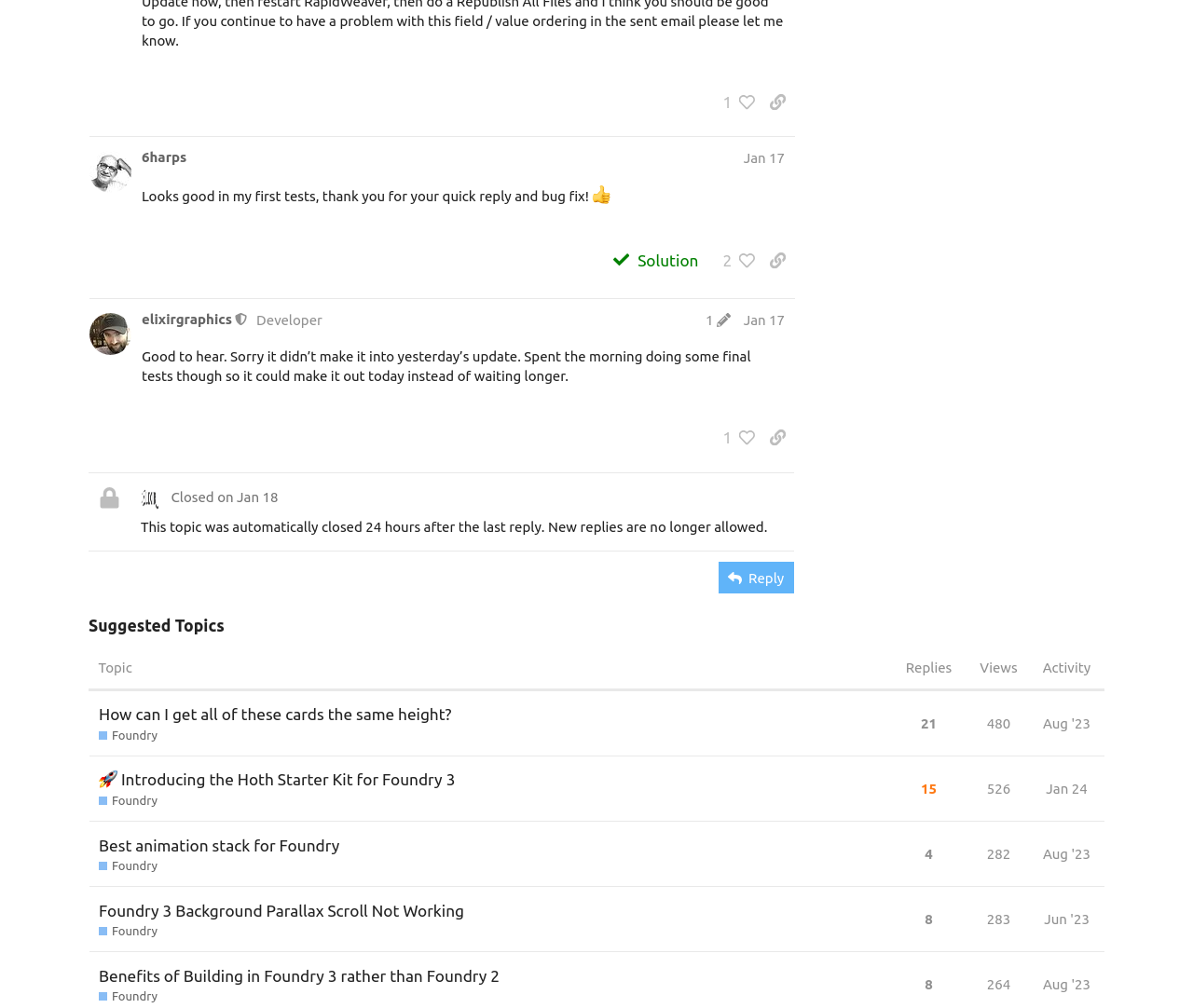What is the topic of post #11?
Please craft a detailed and exhaustive response to the question.

I determined the topic of post #11 by looking at the StaticText element with the text 'Looks good in my first tests, thank you for your quick reply and bug fix!' which is a child of the region element with the text 'post #11 by @6harps'.